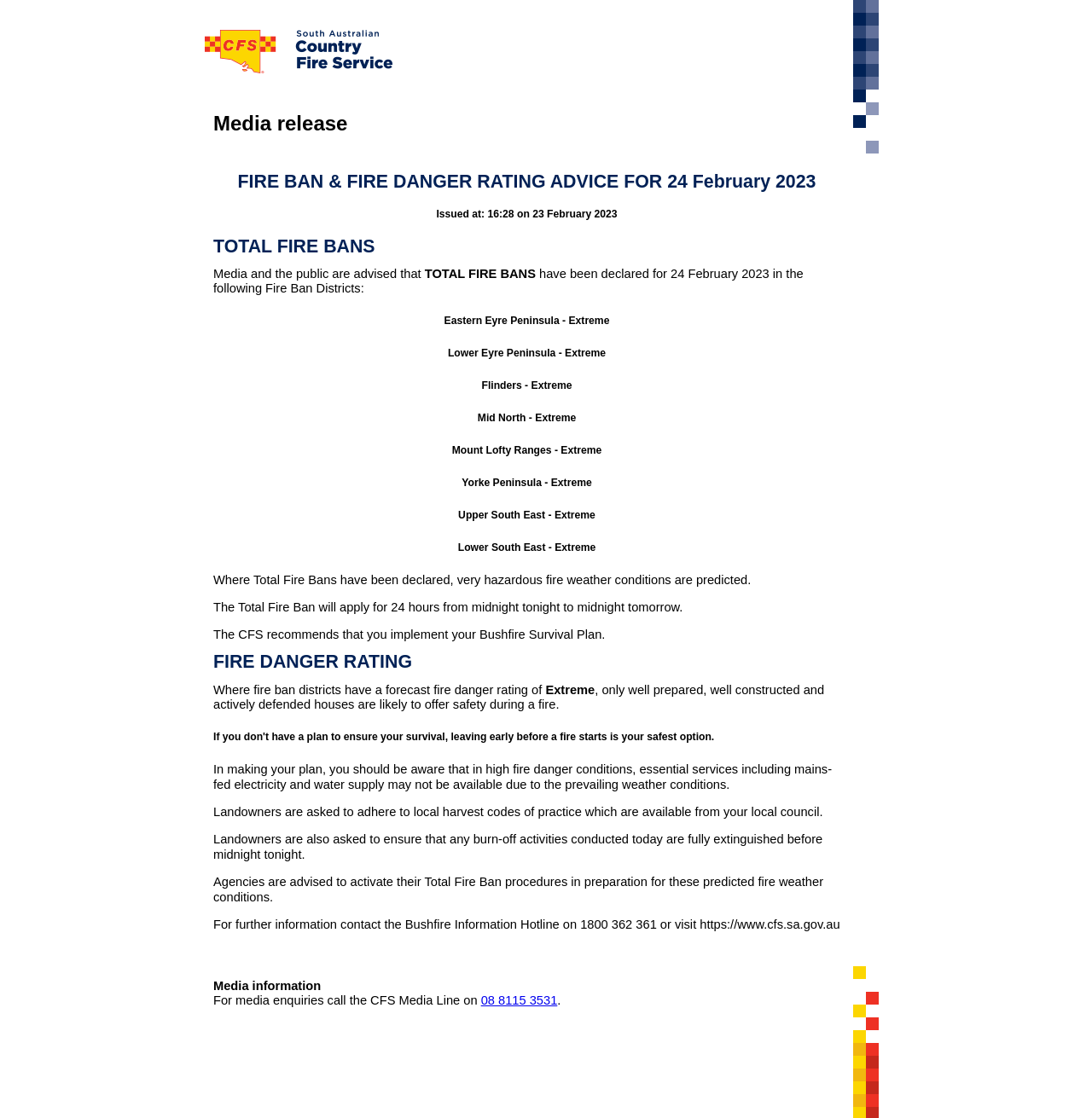Answer the following in one word or a short phrase: 
What is the phone number for media enquiries?

08 8115 03531